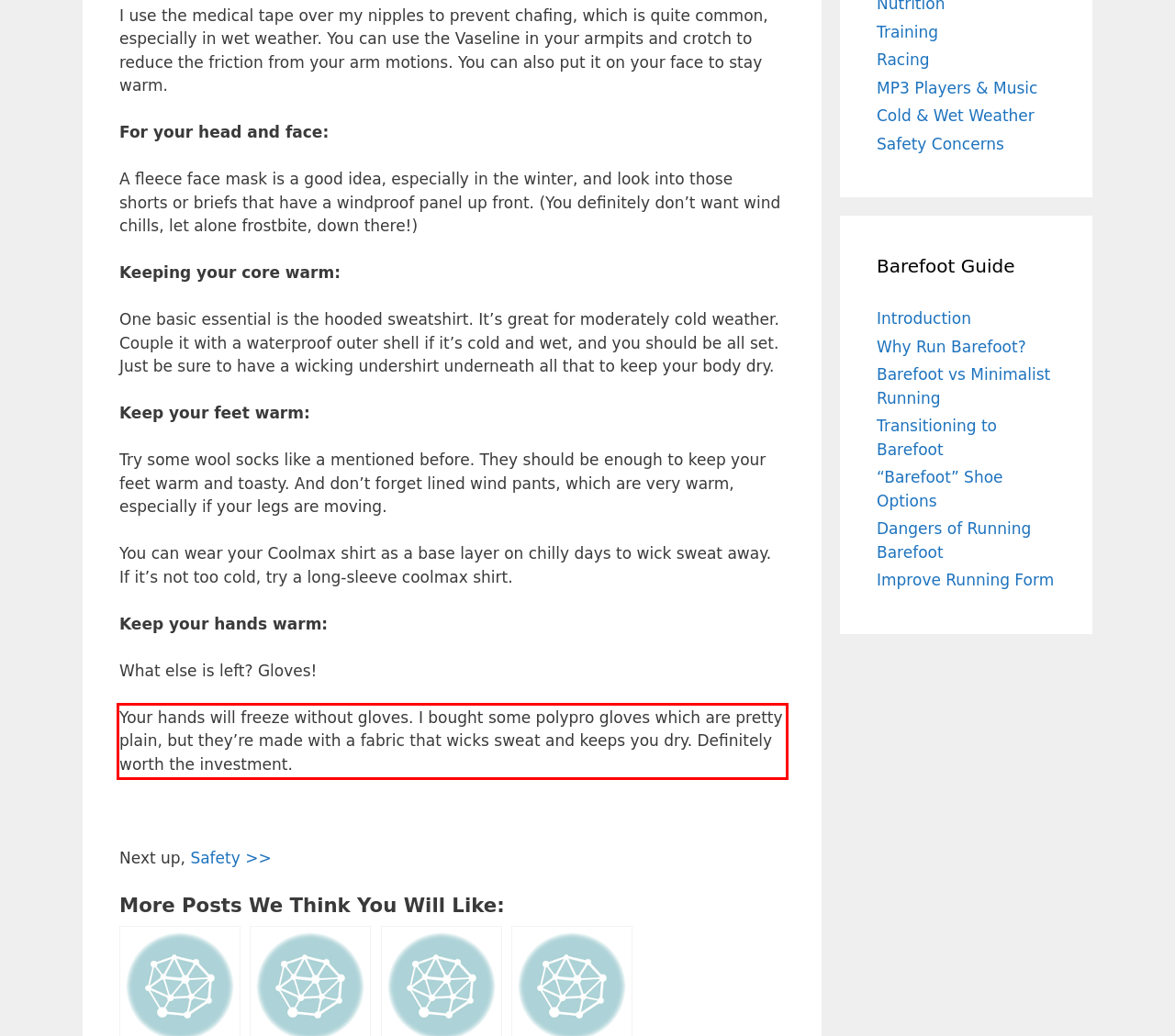Please extract the text content within the red bounding box on the webpage screenshot using OCR.

Your hands will freeze without gloves. I bought some polypro gloves which are pretty plain, but they’re made with a fabric that wicks sweat and keeps you dry. Definitely worth the investment.